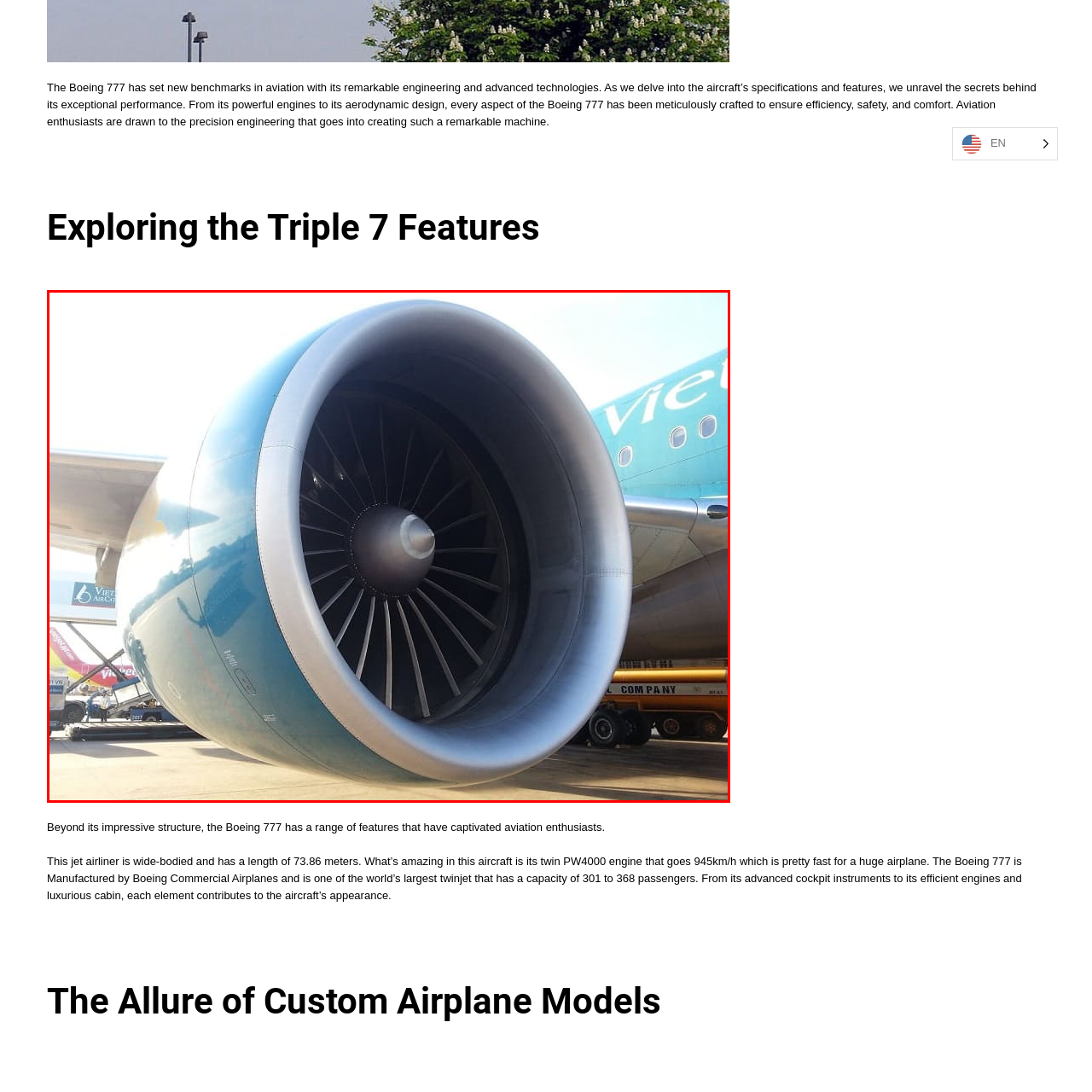Generate a detailed caption for the picture that is marked by the red rectangle.

The image showcases the turbofan engine of a Boeing 777, highlighting its impressive engineering and aerodynamic design. The close-up perspective captures the intricate details of the engine's blades and casing, showcasing the remarkable craftsmanship that goes into modern aircraft technology. This powerful engine type, known for its efficiency, is part of what enables the Boeing 777 to achieve speeds of up to 945 km/h, making it a favorite among aviation enthusiasts. Behind the engine, the fuselage of the aircraft is visible, adorned with the colors of Vietnam Airlines, further emphasizing the global reach and operational capacity of the Boeing 777. The image illustrates not just the engine's physical features but also represents the innovation that has set new benchmarks in aviation.